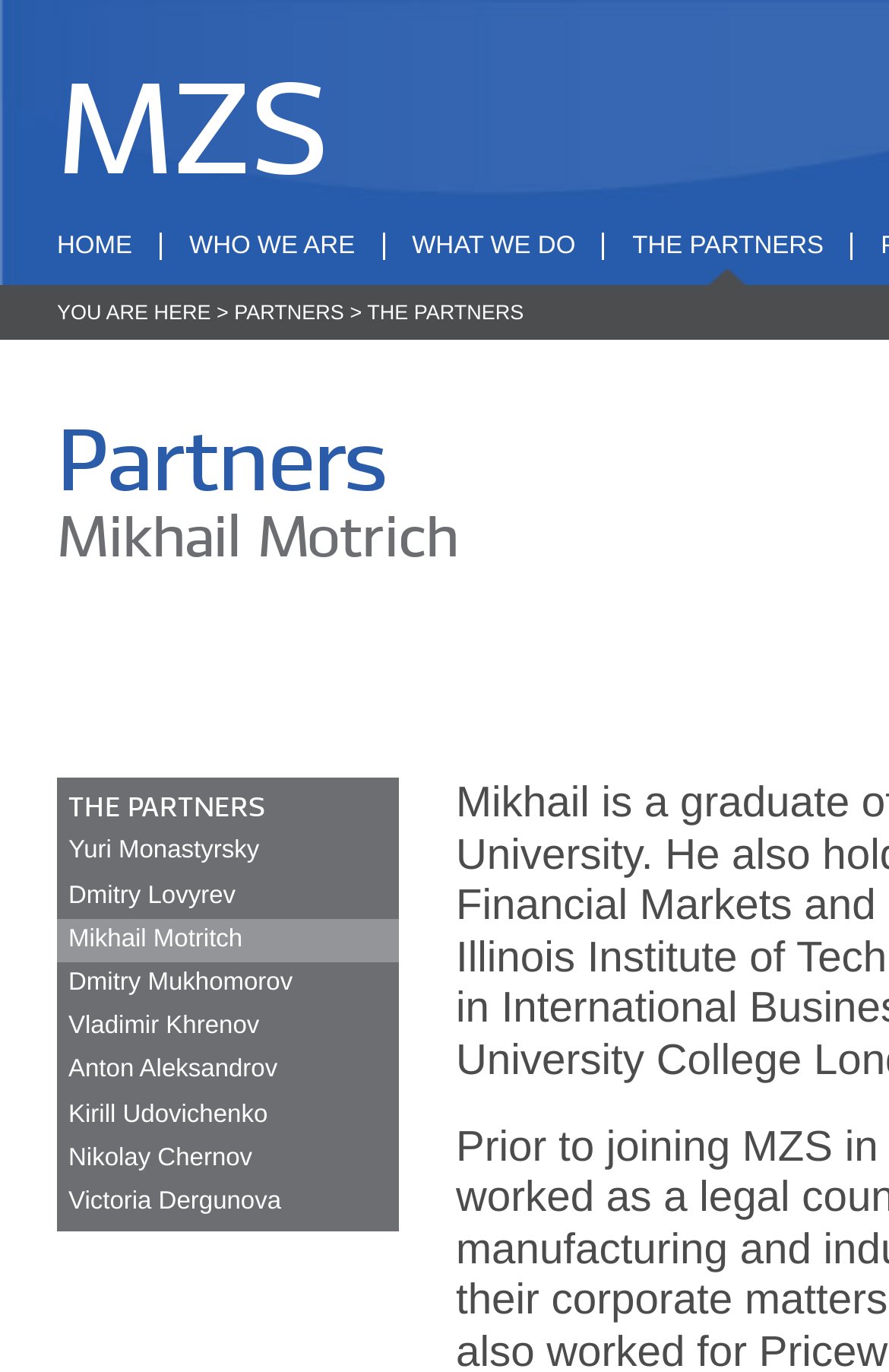Give a short answer to this question using one word or a phrase:
How many partners are listed on this page?

12